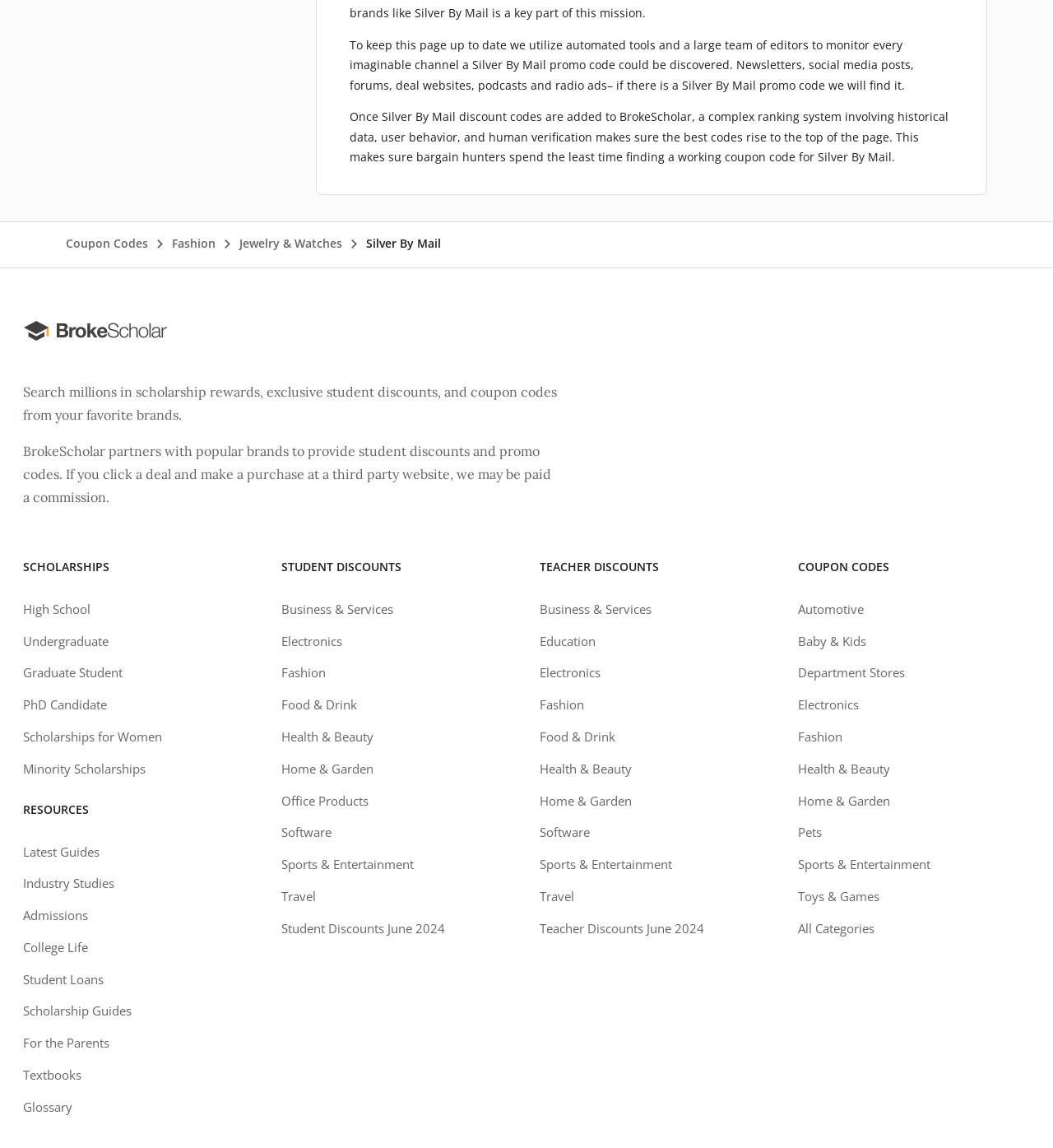Give a one-word or phrase response to the following question: What types of discounts are available on the website?

Student and teacher discounts